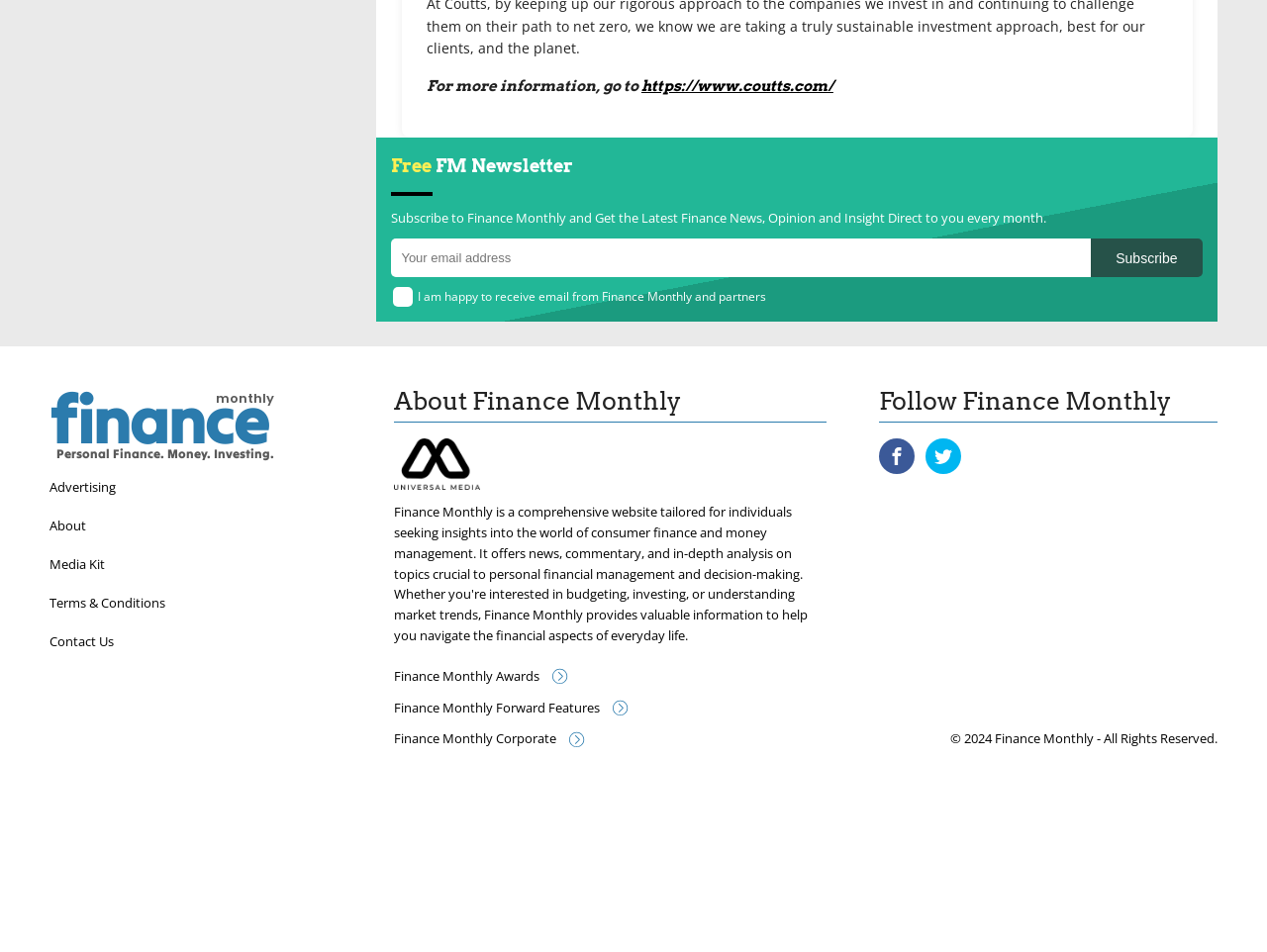Could you highlight the region that needs to be clicked to execute the instruction: "Subscribe to the newsletter"?

[0.861, 0.251, 0.949, 0.291]